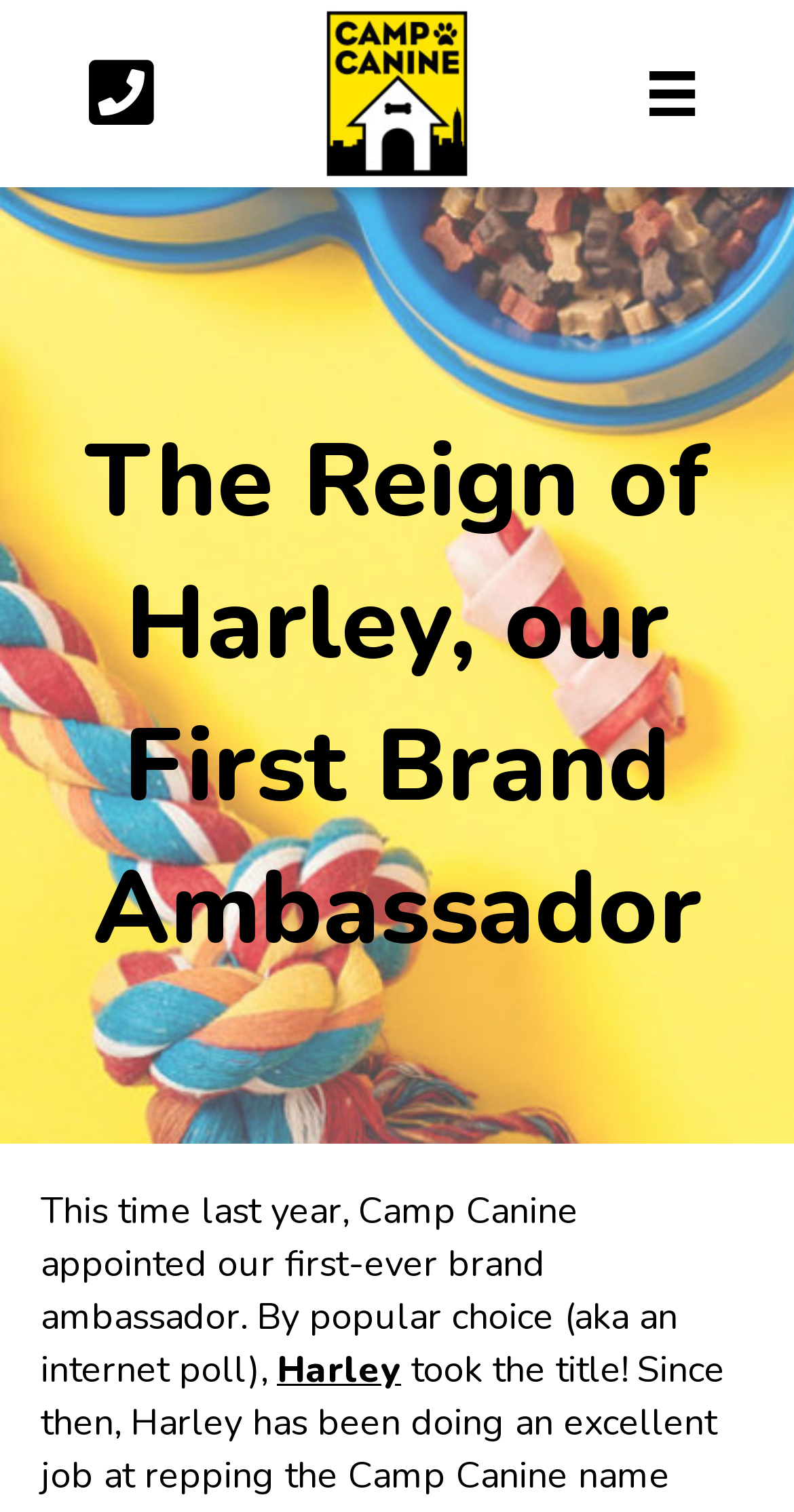Mark the bounding box of the element that matches the following description: "alt="Camp Canine logo" title="logo"".

[0.41, 0.043, 0.59, 0.076]